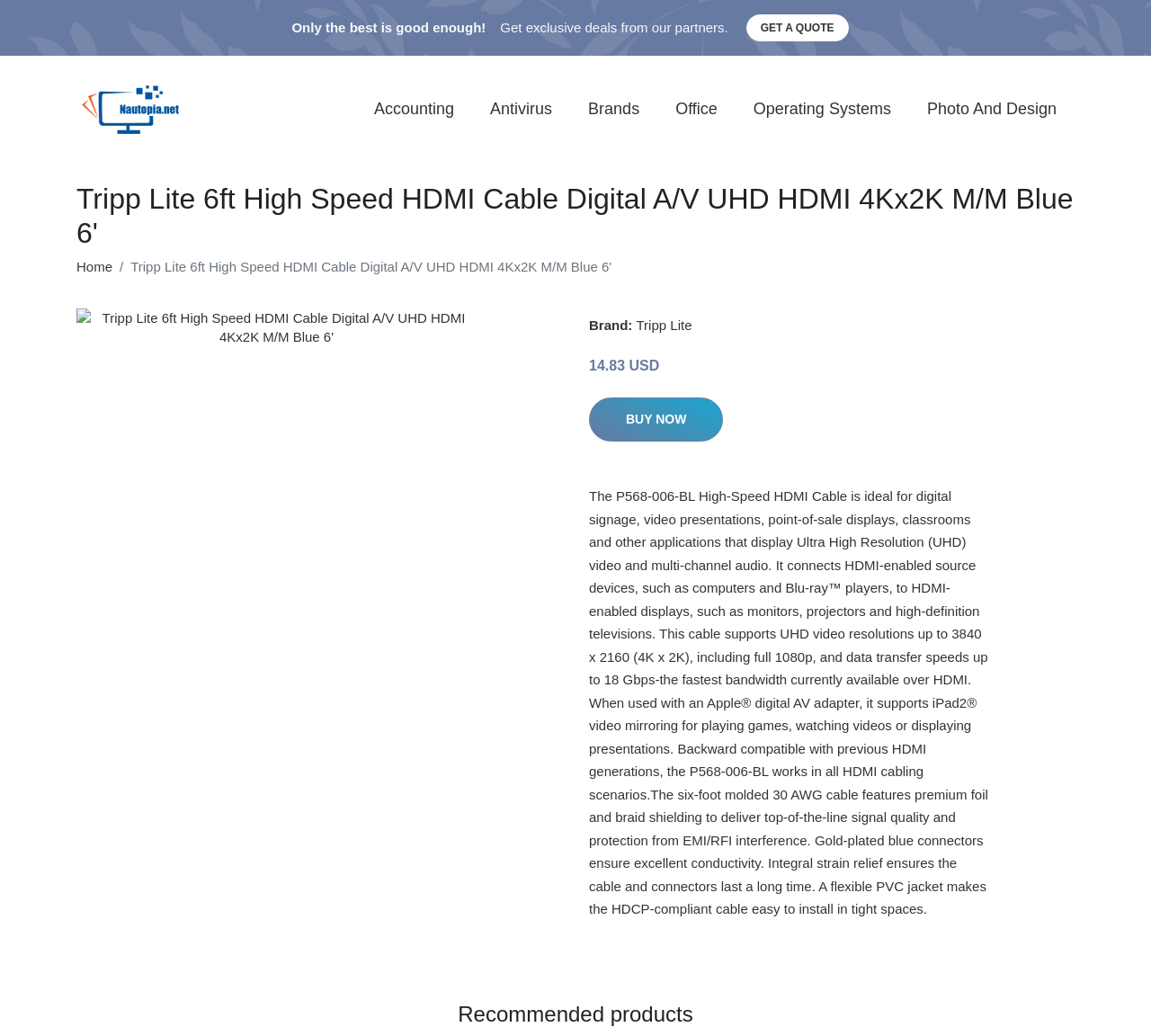From the image, can you give a detailed response to the question below:
What is the brand of the HDMI cable?

I found the brand of the HDMI cable by looking at the static text element that says 'Brand:' which is located above the product price.